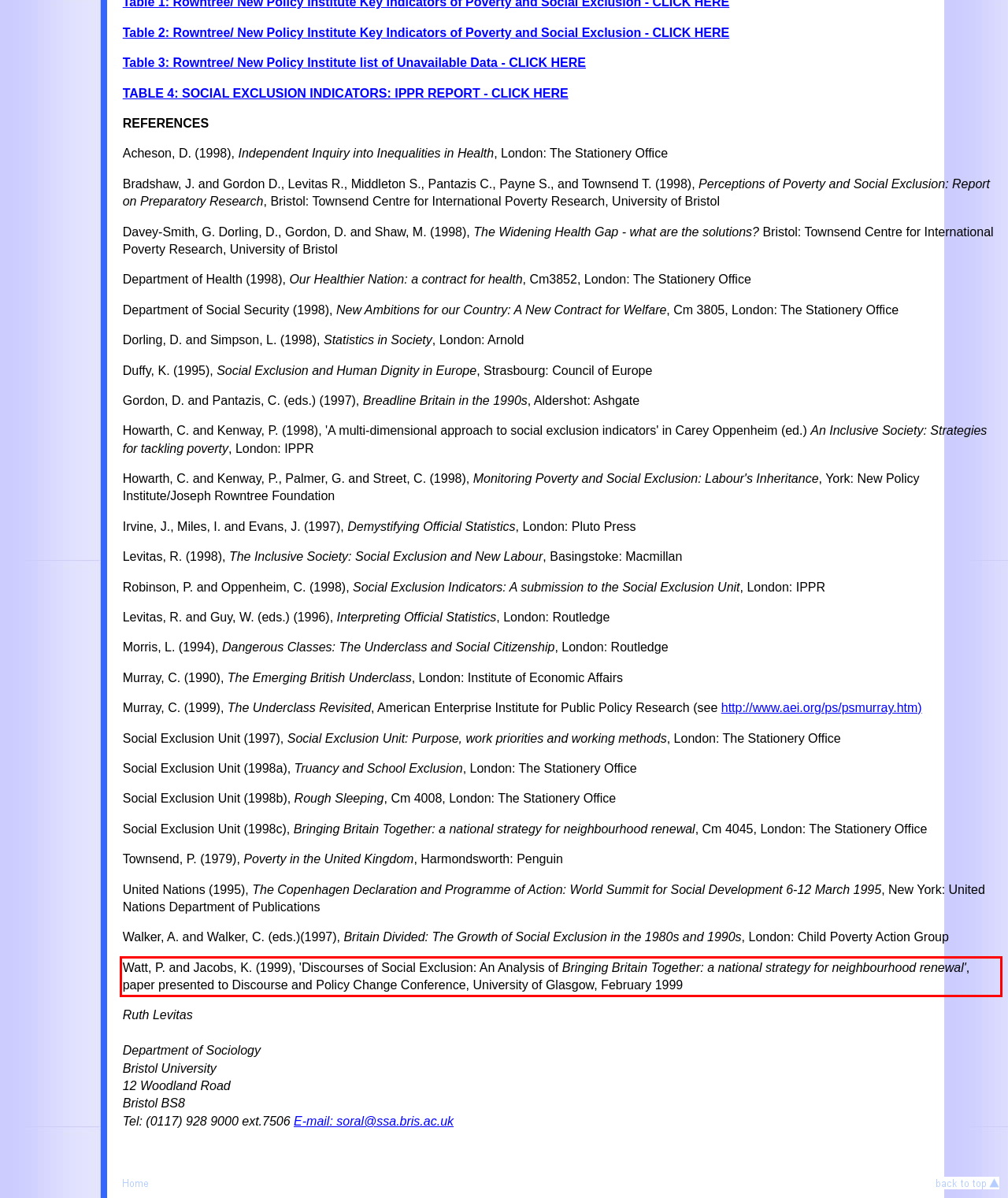Given a screenshot of a webpage, locate the red bounding box and extract the text it encloses.

Watt, P. and Jacobs, K. (1999), 'Discourses of Social Exclusion: An Analysis of Bringing Britain Together: a national strategy for neighbourhood renewal', paper presented to Discourse and Policy Change Conference, University of Glasgow, February 1999